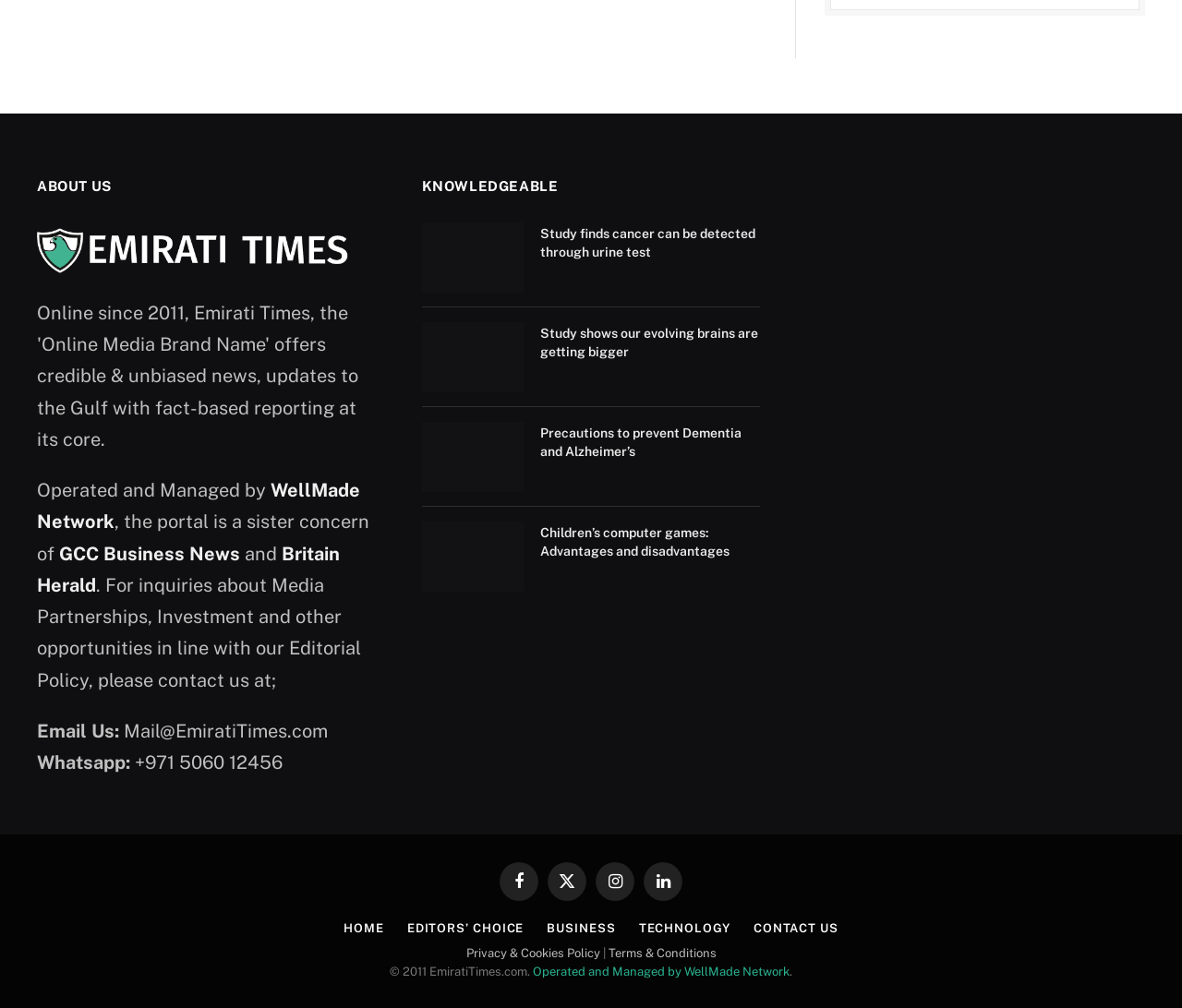Please specify the bounding box coordinates of the region to click in order to perform the following instruction: "click on DIY".

None